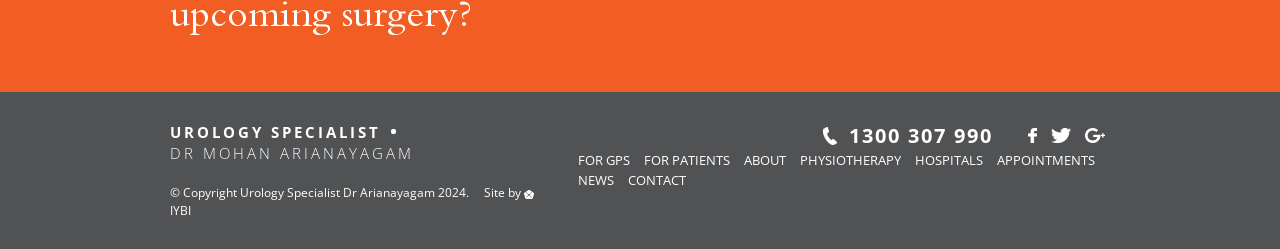Find the bounding box coordinates for the element that must be clicked to complete the instruction: "Click on APPOINTMENTS". The coordinates should be four float numbers between 0 and 1, indicated as [left, top, right, bottom].

[0.779, 0.607, 0.855, 0.679]